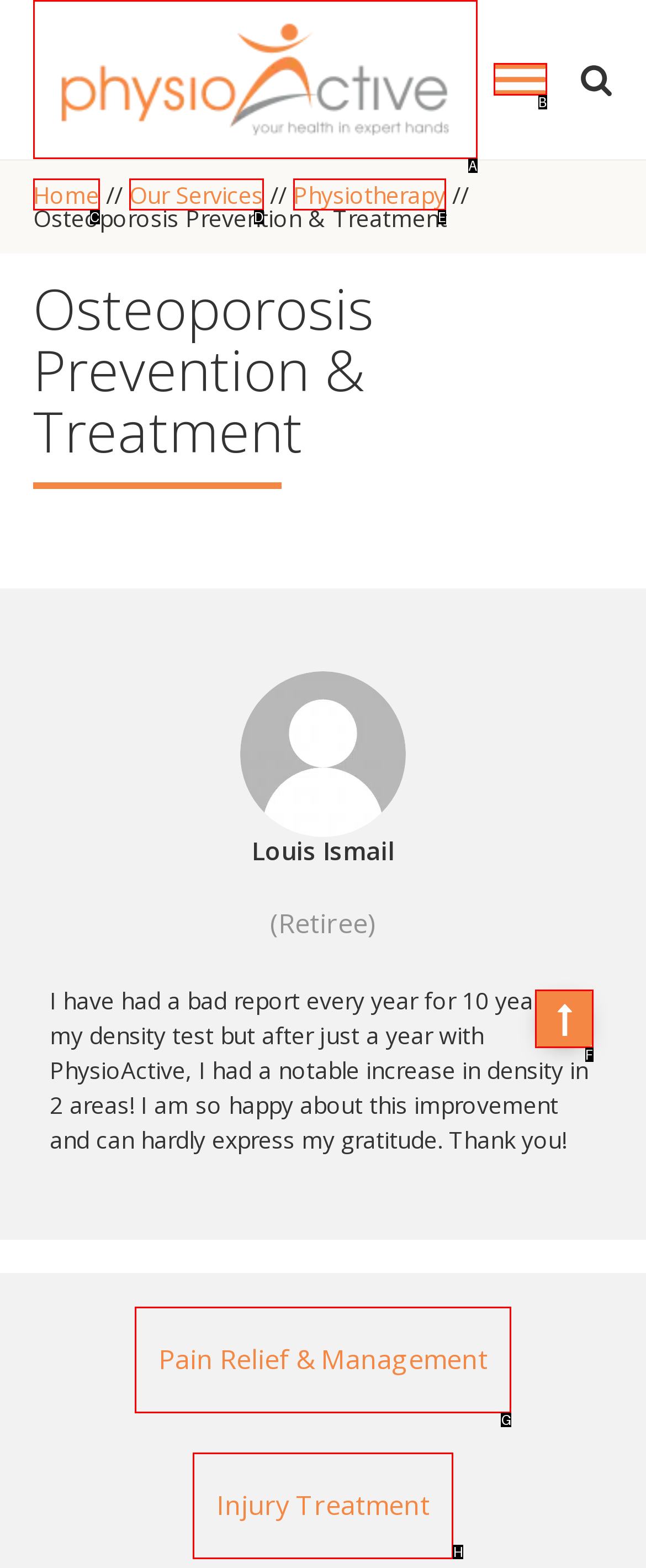From the given options, tell me which letter should be clicked to complete this task: Read about Physiotherapy
Answer with the letter only.

E